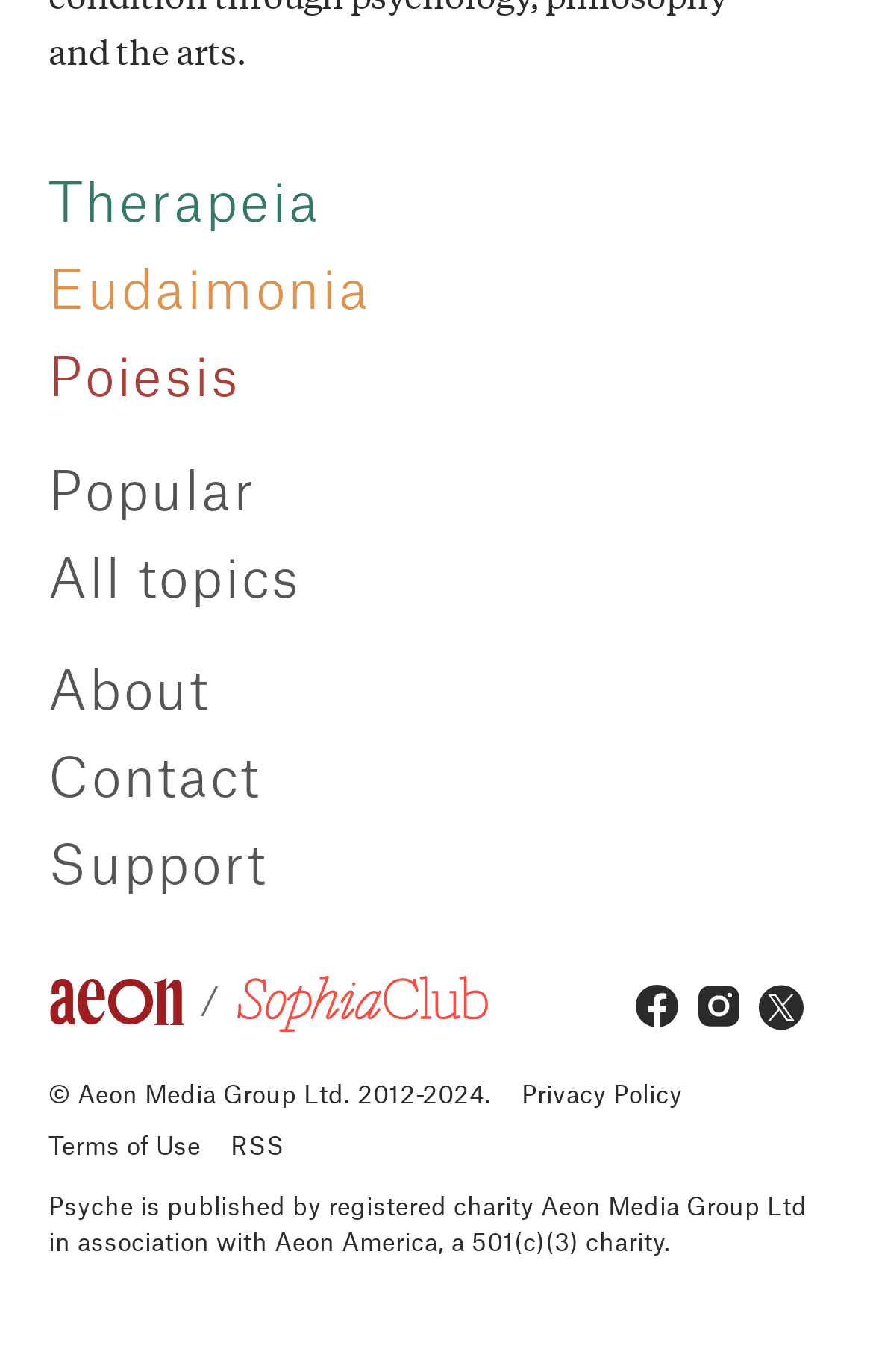Please identify the bounding box coordinates of the element's region that needs to be clicked to fulfill the following instruction: "visit Therapeia". The bounding box coordinates should consist of four float numbers between 0 and 1, i.e., [left, top, right, bottom].

[0.055, 0.131, 0.367, 0.169]